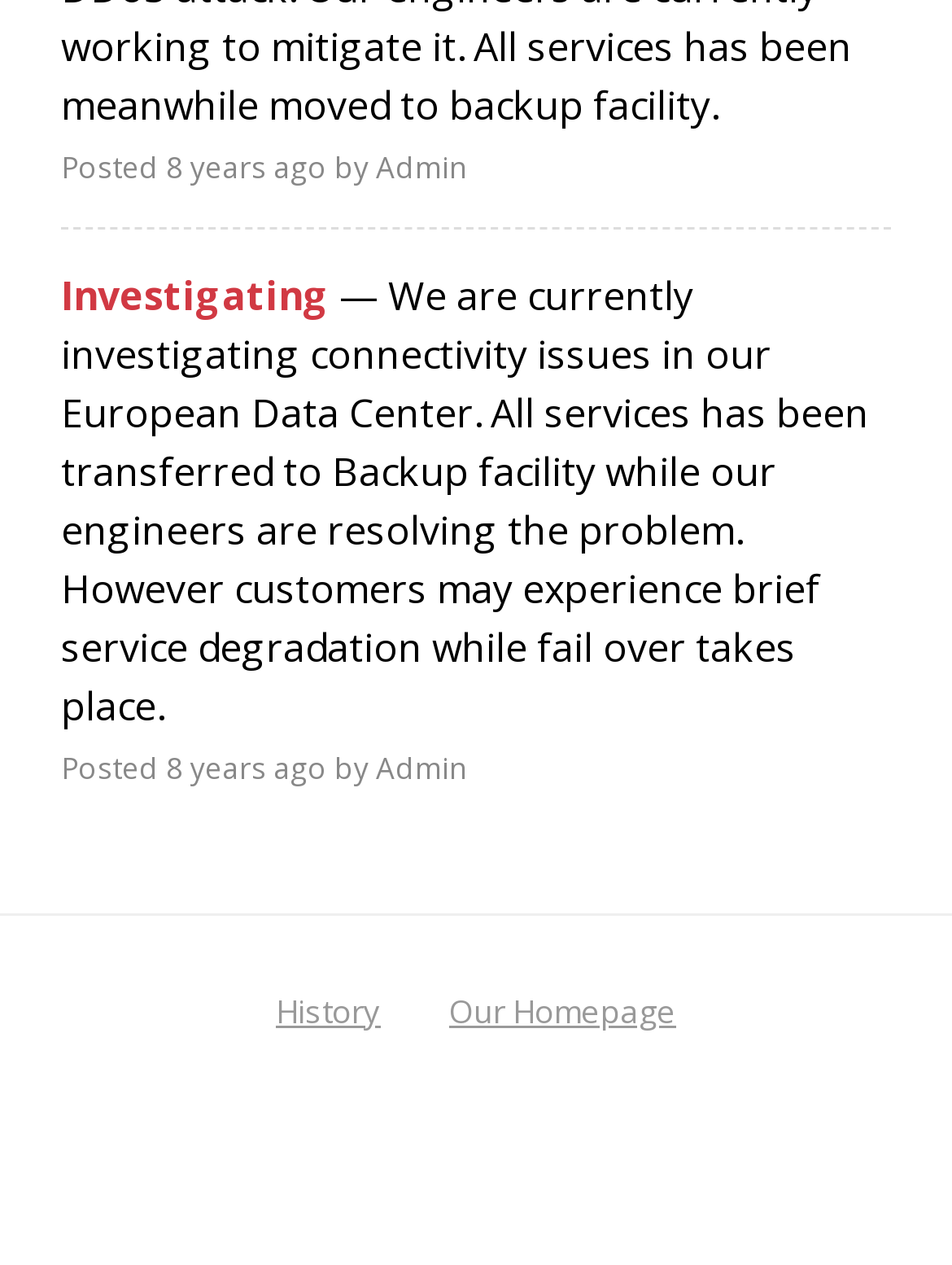What is the purpose of the Backup facility?
Give a one-word or short-phrase answer derived from the screenshot.

To resolve connectivity issues